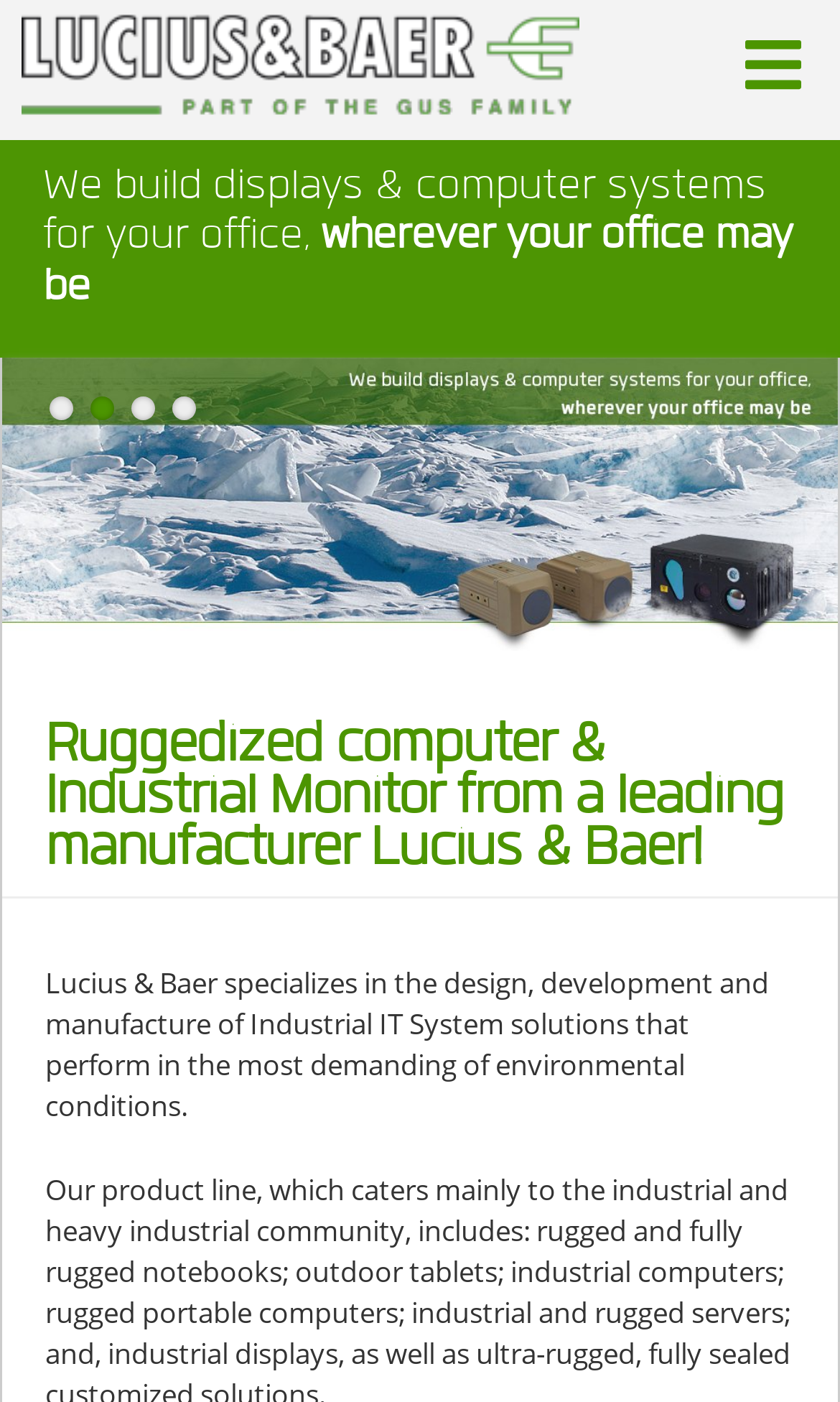Provide a thorough description of the webpage you see.

The webpage is about Lucius & Baer, a leading manufacturer of ruggedized computers and industrial monitors. At the top left corner, there is a link to skip to the main content. Next to it, on the top left, is the company's logo, L&B. 

Below the logo, there are two lines of text that introduce the company's products, stating that they build displays and computer systems for offices, regardless of the location. 

On the right side of the page, there are four images showcasing rugged computers in different extreme environments, such as lava, ice, desert, and water. 

Below these images, there are four numbered links, likely navigation links, aligned horizontally. 

Further down, there is a heading that repeats the company's name and specialization. Below the heading, there is an article section that contains a paragraph describing the company's expertise in designing and manufacturing industrial IT system solutions that can perform in demanding environmental conditions.